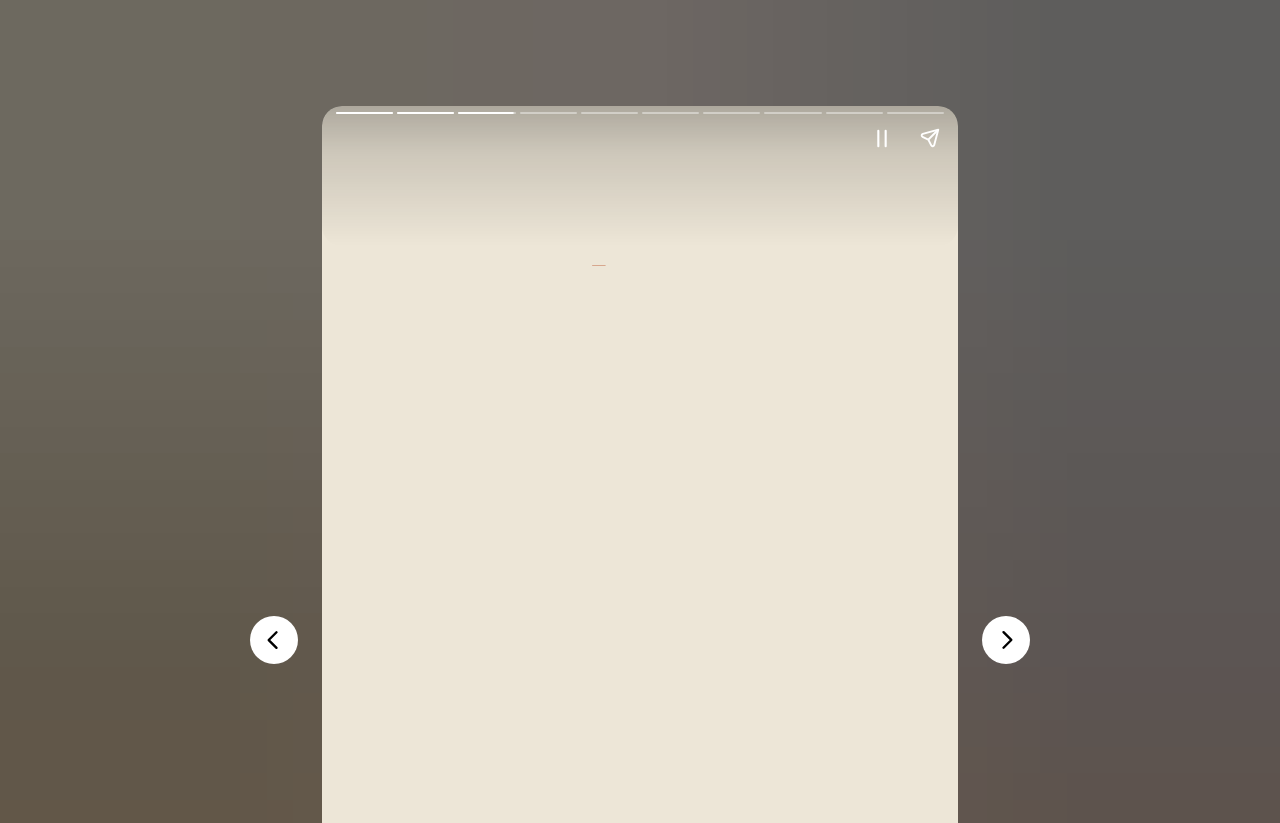Where is the 'Next page' button located?
Please provide a single word or phrase answer based on the image.

Bottom right